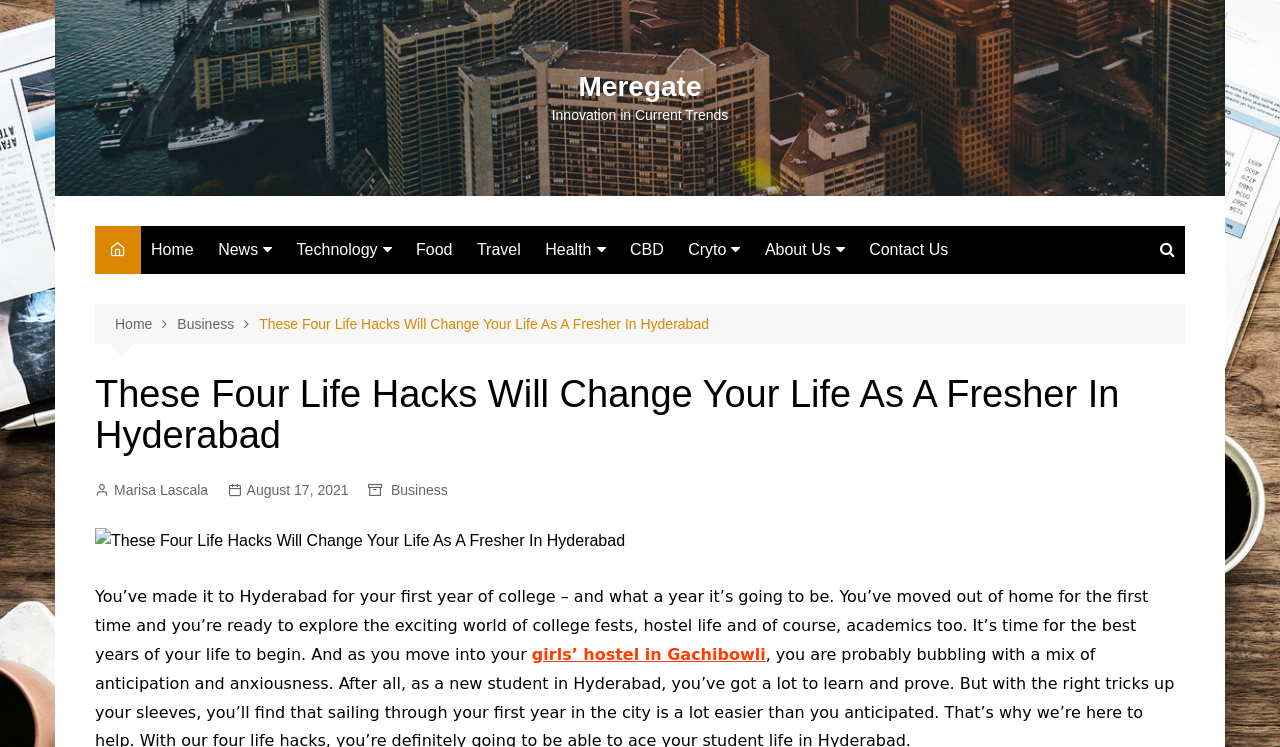From the image, can you give a detailed response to the question below:
What is the topic of the image in the article?

I inferred the topic of the image in the article by looking at the context of the article, which is about life hacks for college freshmen in Hyderabad. The image is likely related to college life, possibly showing a scene of students in a hostel or college campus.